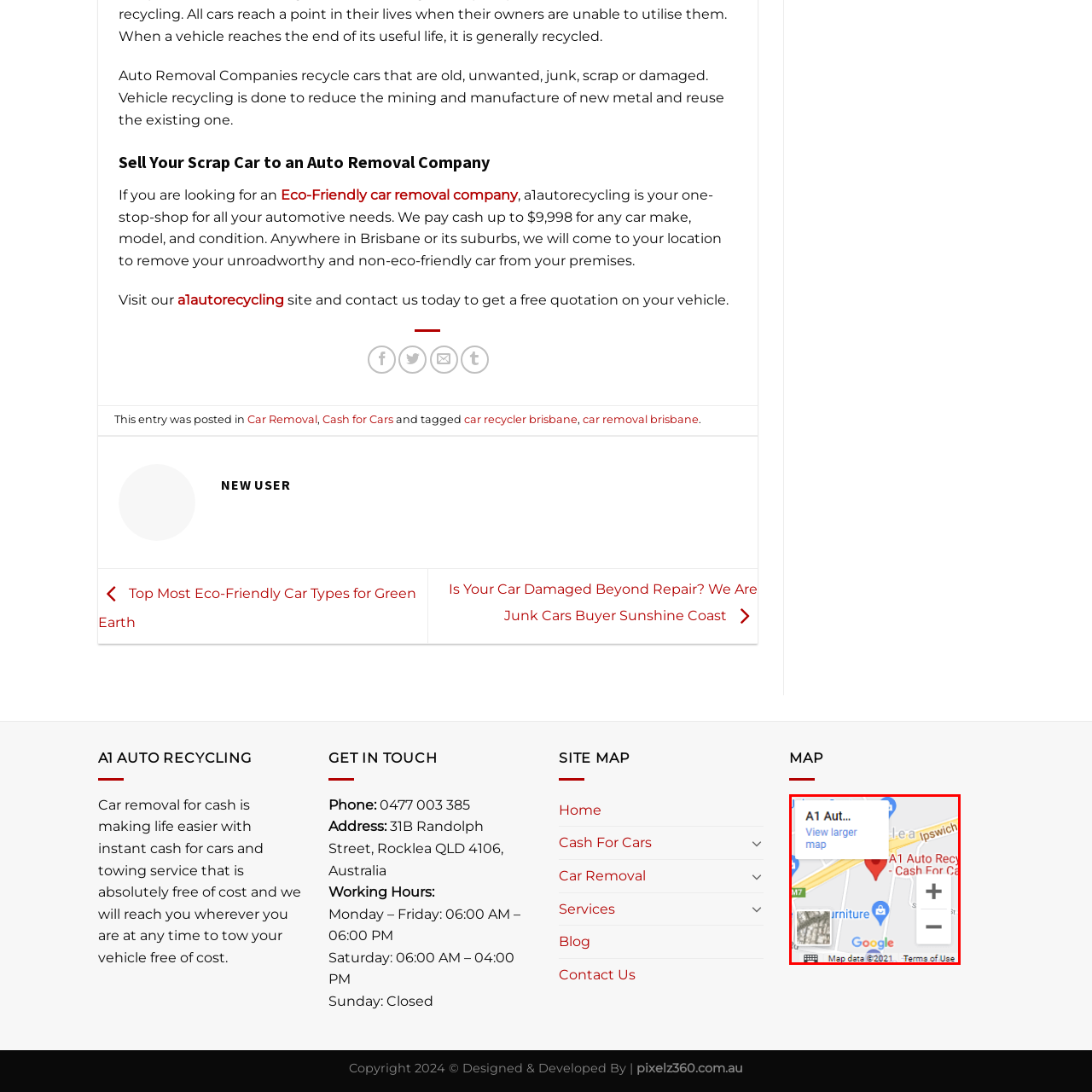Concentrate on the image highlighted by the red boundary and deliver a detailed answer to the following question, using the information from the image:
What is the purpose of the pop-up overlay?

The caption states that the pop-up overlay provides options to view a larger map, which is a user-friendly feature for potential customers to explore the business's location in more detail.